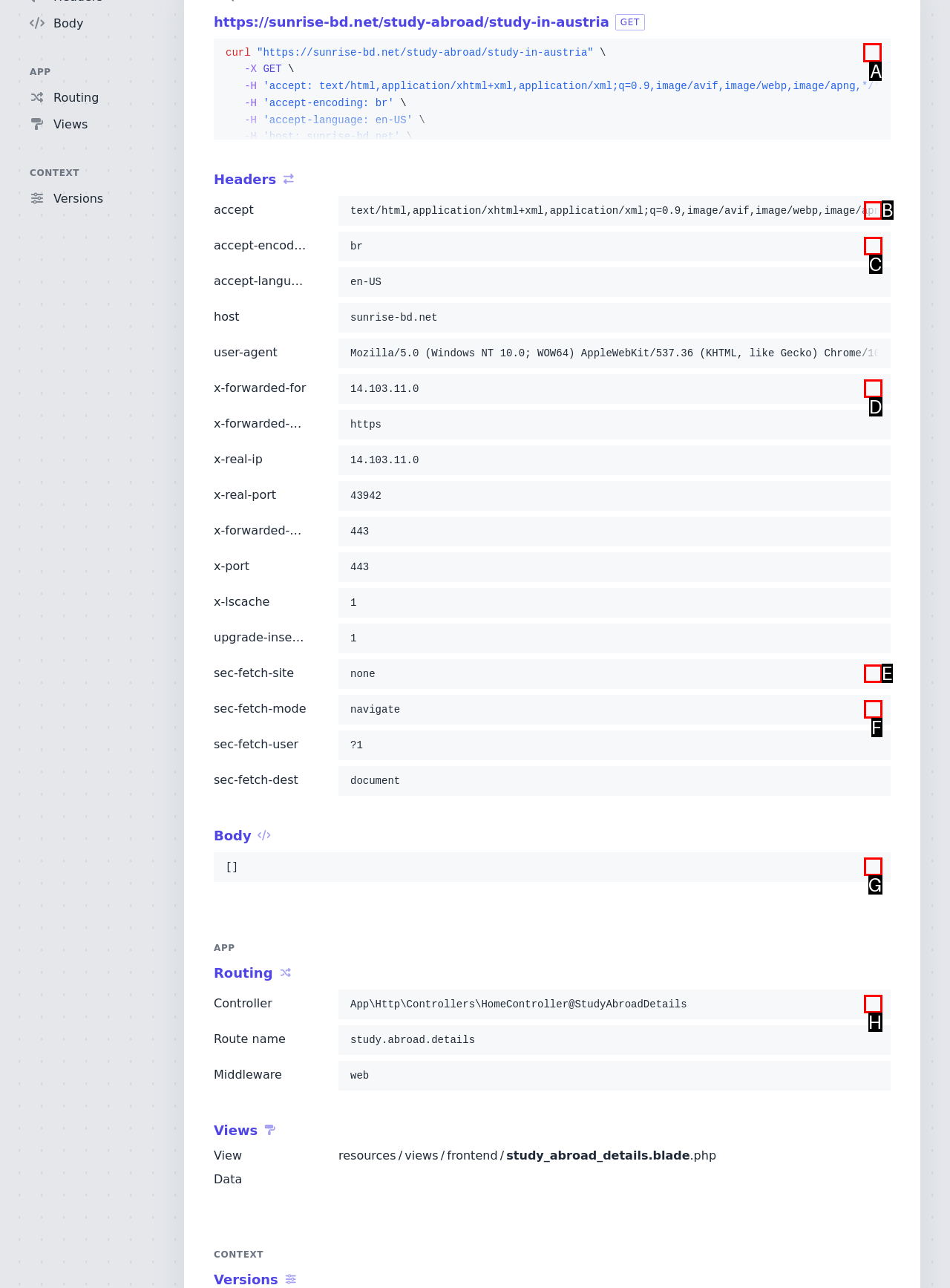For the instruction: Click the 'Copy to clipboard' button, which HTML element should be clicked?
Respond with the letter of the appropriate option from the choices given.

A